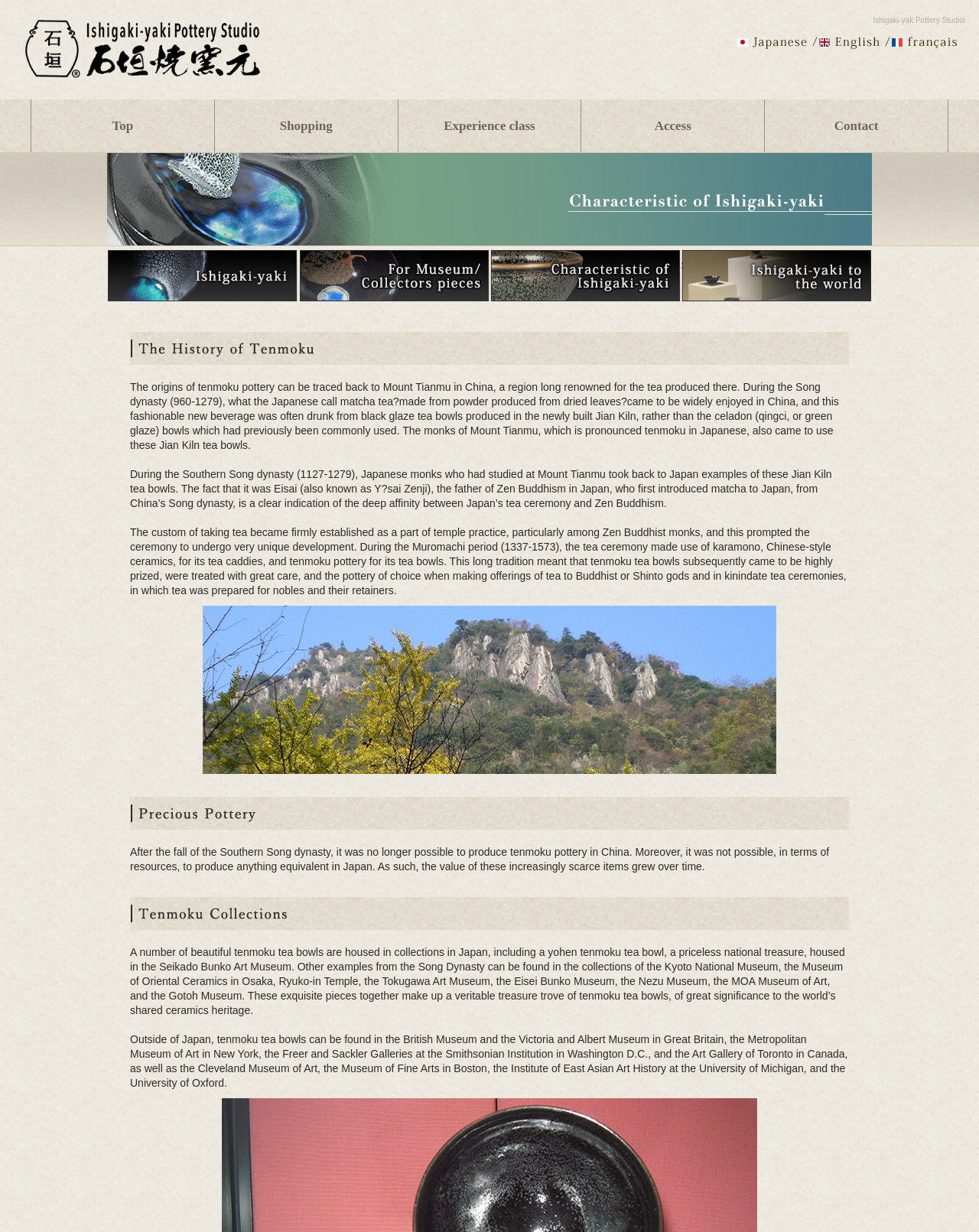Explain the webpage in detail, including its primary components.

This webpage is about Ishigaki-yaki pottery studio, a traditional Japanese pottery brand. At the top, there is a heading "Ishigaki-yaki Pottery Studio" followed by a larger heading "Isigaki-yaki-kamamoto" that spans the entire width of the page. Below this, there are three language options: Japanese, English, and French, each with a corresponding flag icon.

On the left side of the page, there is a navigation menu with links to "Top", "Shopping", "Experience class", "Access", and "Contact". Below this menu, there is a heading "Characteristic of Ishigaki-yaki" with an image beside it. Underneath, there are four links: "Isigaki-yaki", "For Museum/Collectors pieces", "Characteristic of Ishigaki-yaki", and "Ishigaki-yaki to the world".

The main content of the page is divided into three sections. The first section is about the history of Tenmoku pottery, with a heading "The History of Tenmoku" and an image beside it. Below this, there are three paragraphs of text that describe the origins of Tenmoku pottery in China, its introduction to Japan, and its development in Japanese tea ceremonies.

The second section is about precious pottery, with a heading "Precious Pottery" and an image beside it. The text below describes how Tenmoku pottery became scarce and valuable over time.

The third section is about Tenmoku collections, with a heading "Tenmoku Collections" and an image beside it. The text below lists various museums and collections in Japan and around the world that house Tenmoku tea bowls, including national treasures and priceless artifacts.